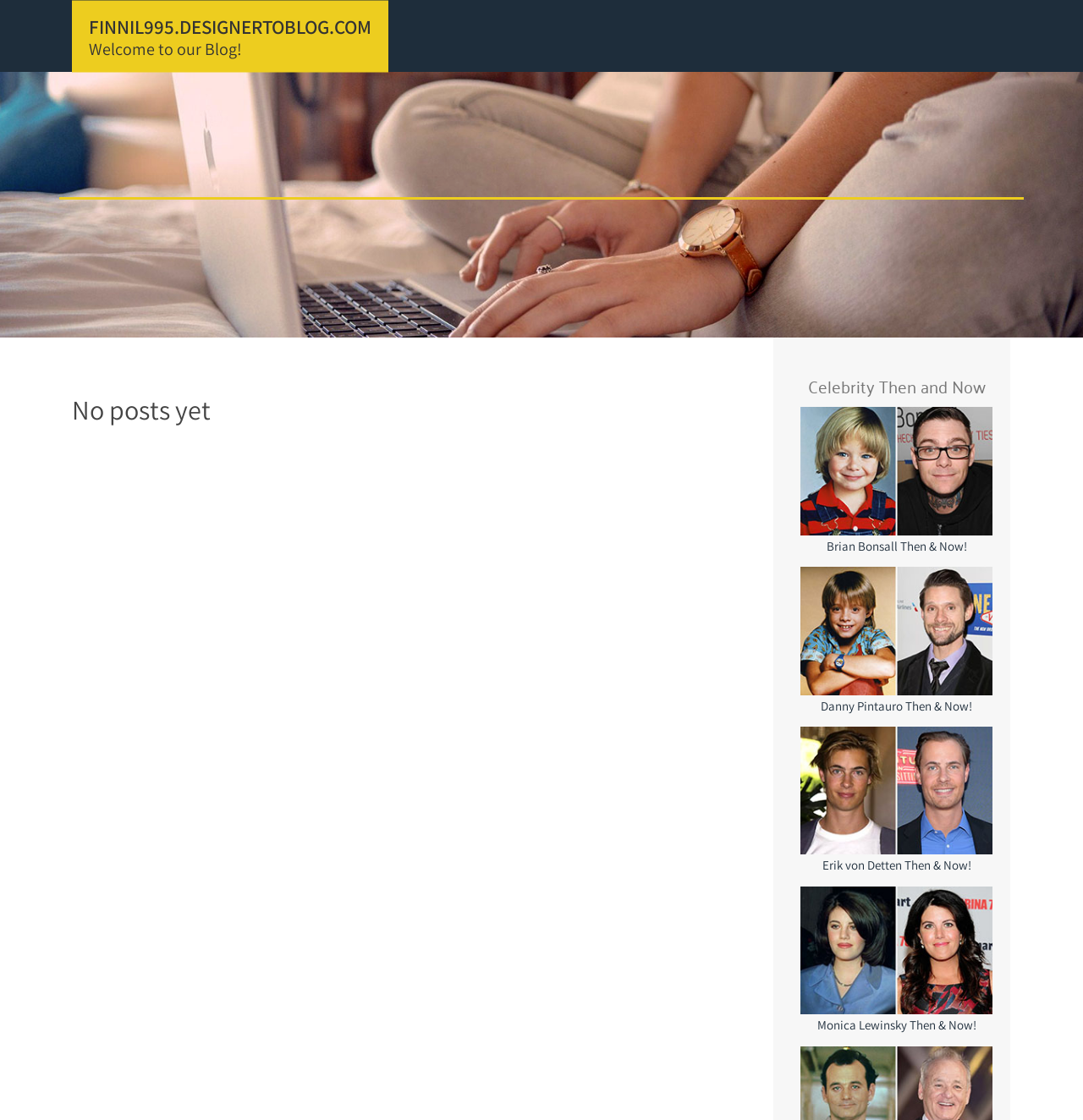What is the first link on the webpage? Based on the image, give a response in one word or a short phrase.

Skip to content